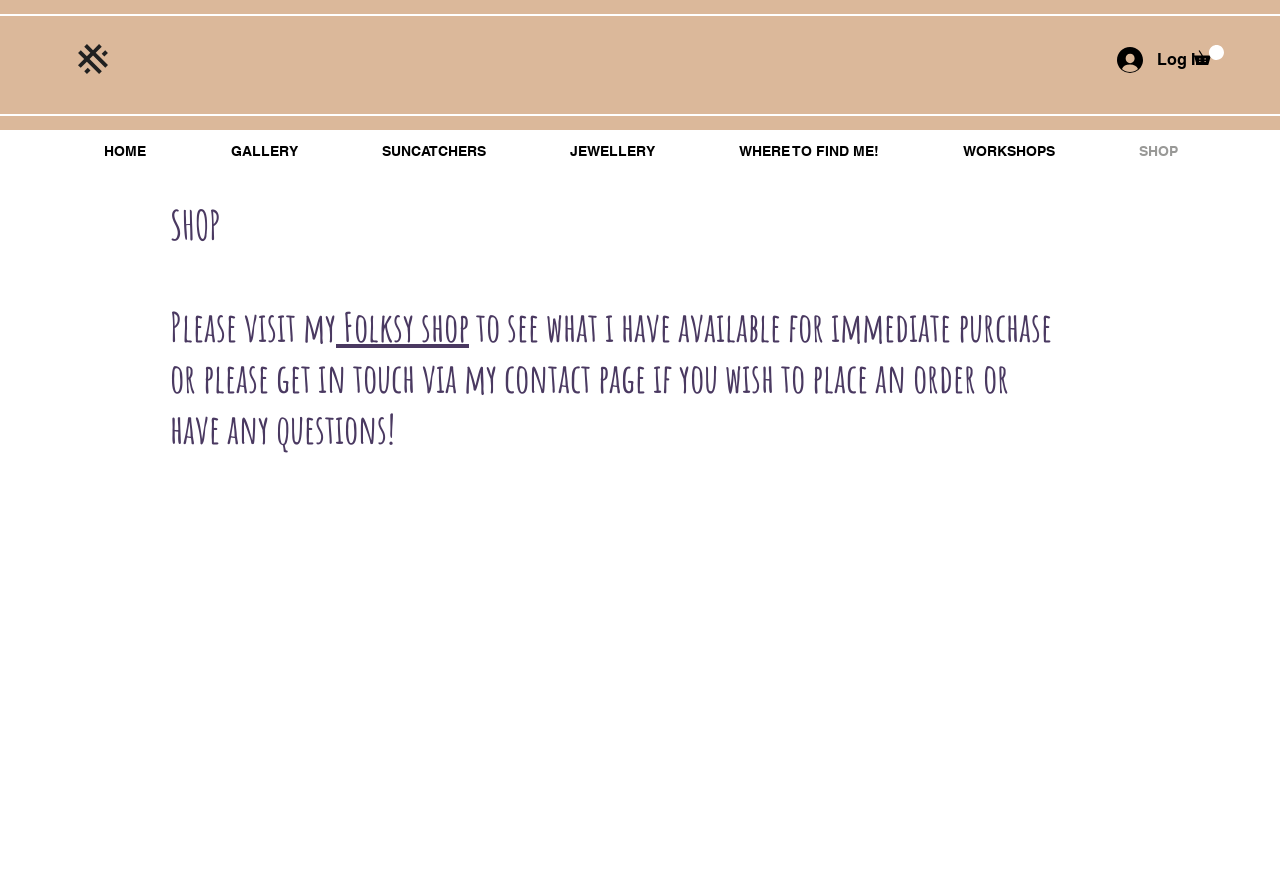What is the purpose of the 'Folksy shop' link?
Based on the image, give a one-word or short phrase answer.

To purchase products